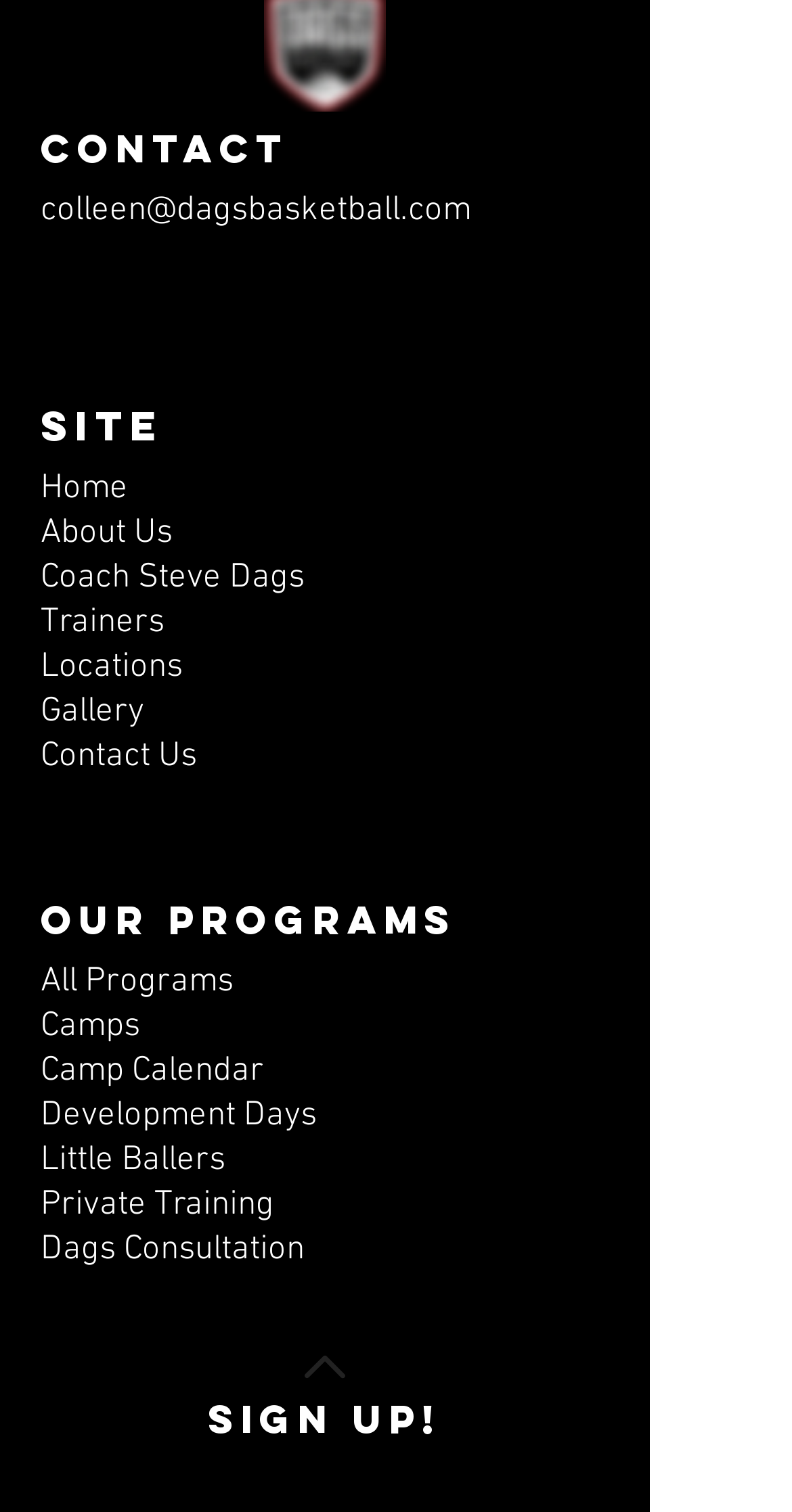Kindly provide the bounding box coordinates of the section you need to click on to fulfill the given instruction: "Go to Home page".

[0.051, 0.308, 0.162, 0.335]